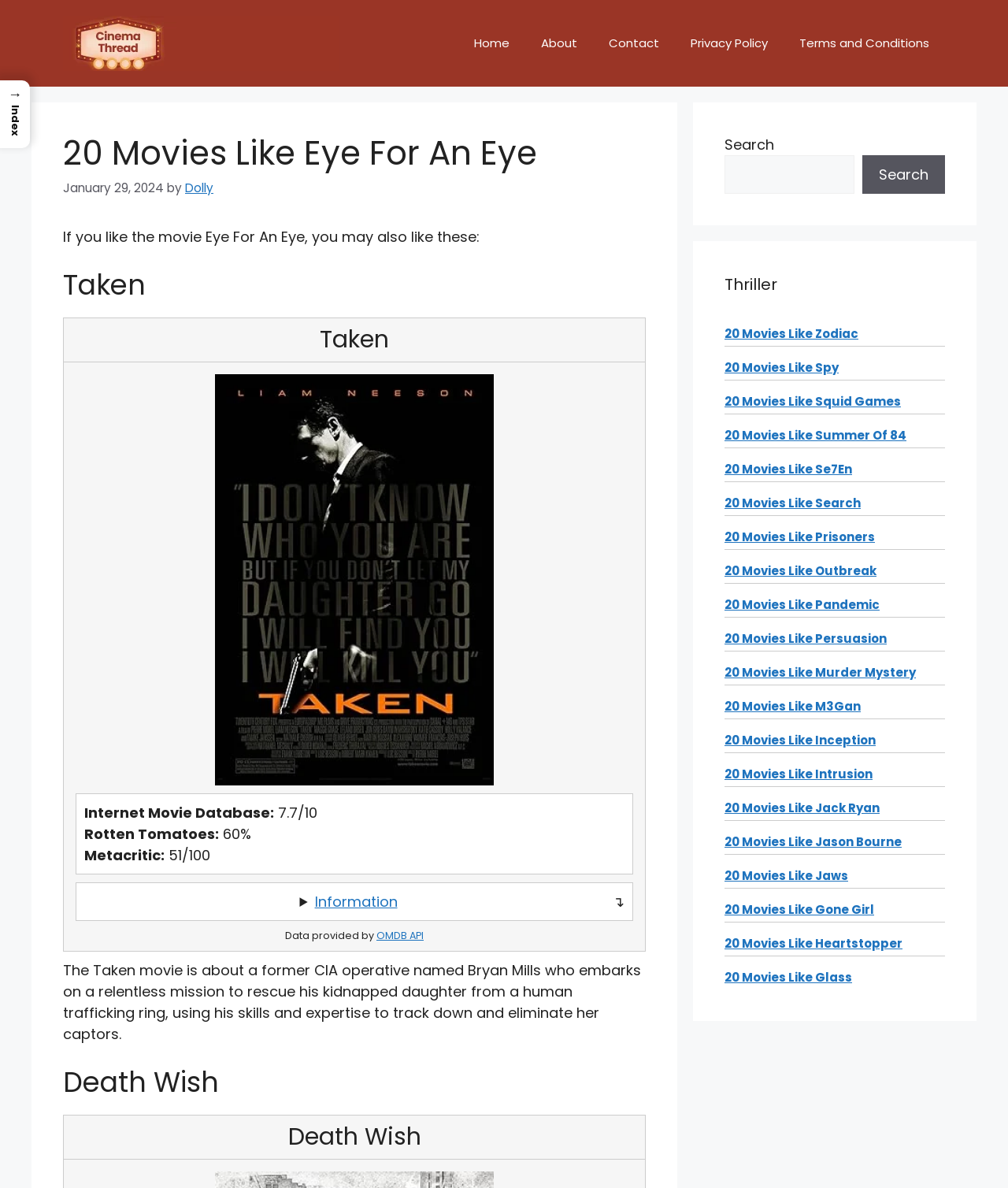Please specify the bounding box coordinates of the clickable region to carry out the following instruction: "Get more information about the website". The coordinates should be four float numbers between 0 and 1, in the format [left, top, right, bottom].

[0.521, 0.017, 0.588, 0.056]